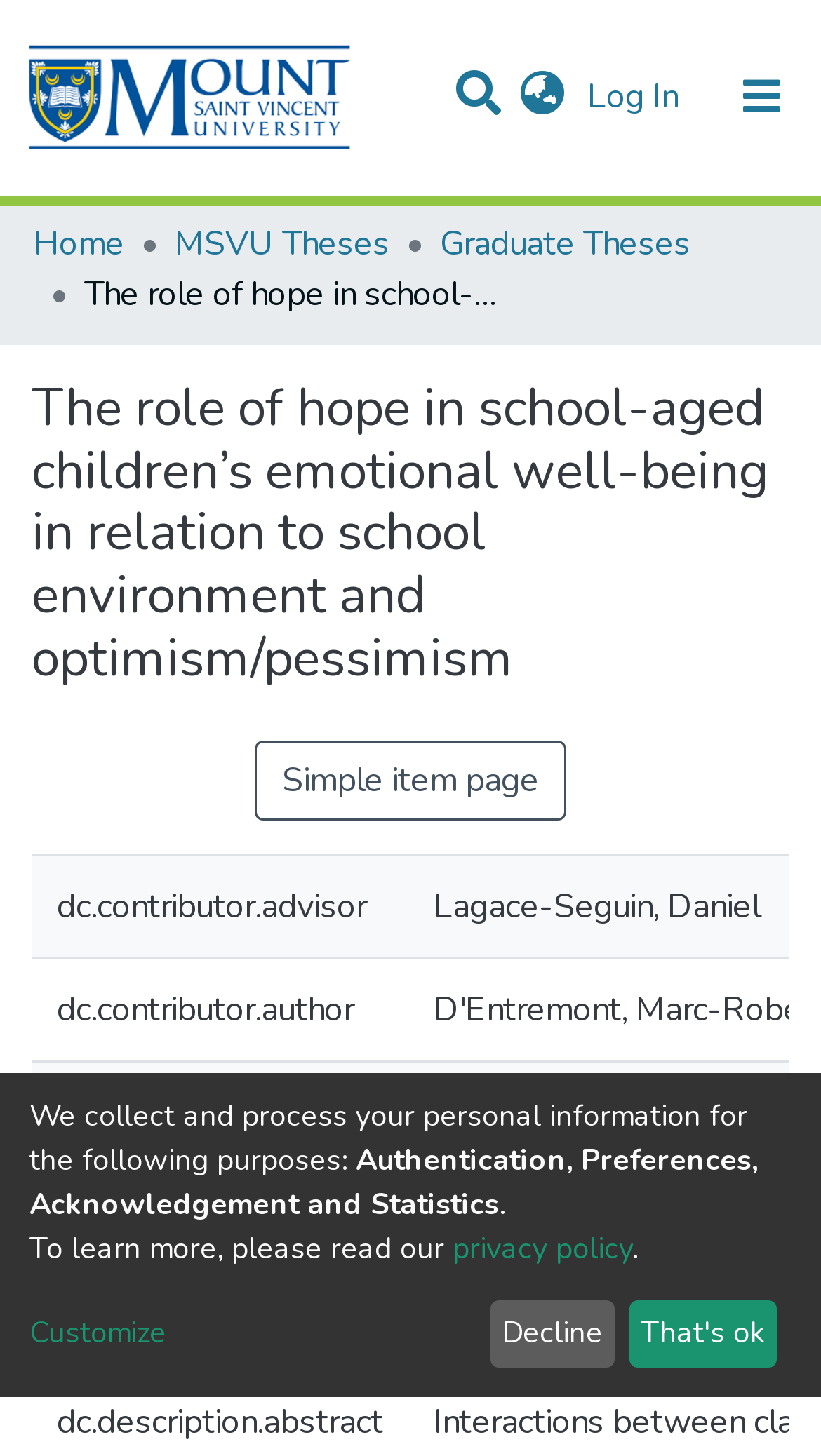What is the name of the repository?
Using the visual information, answer the question in a single word or phrase.

e-Commons